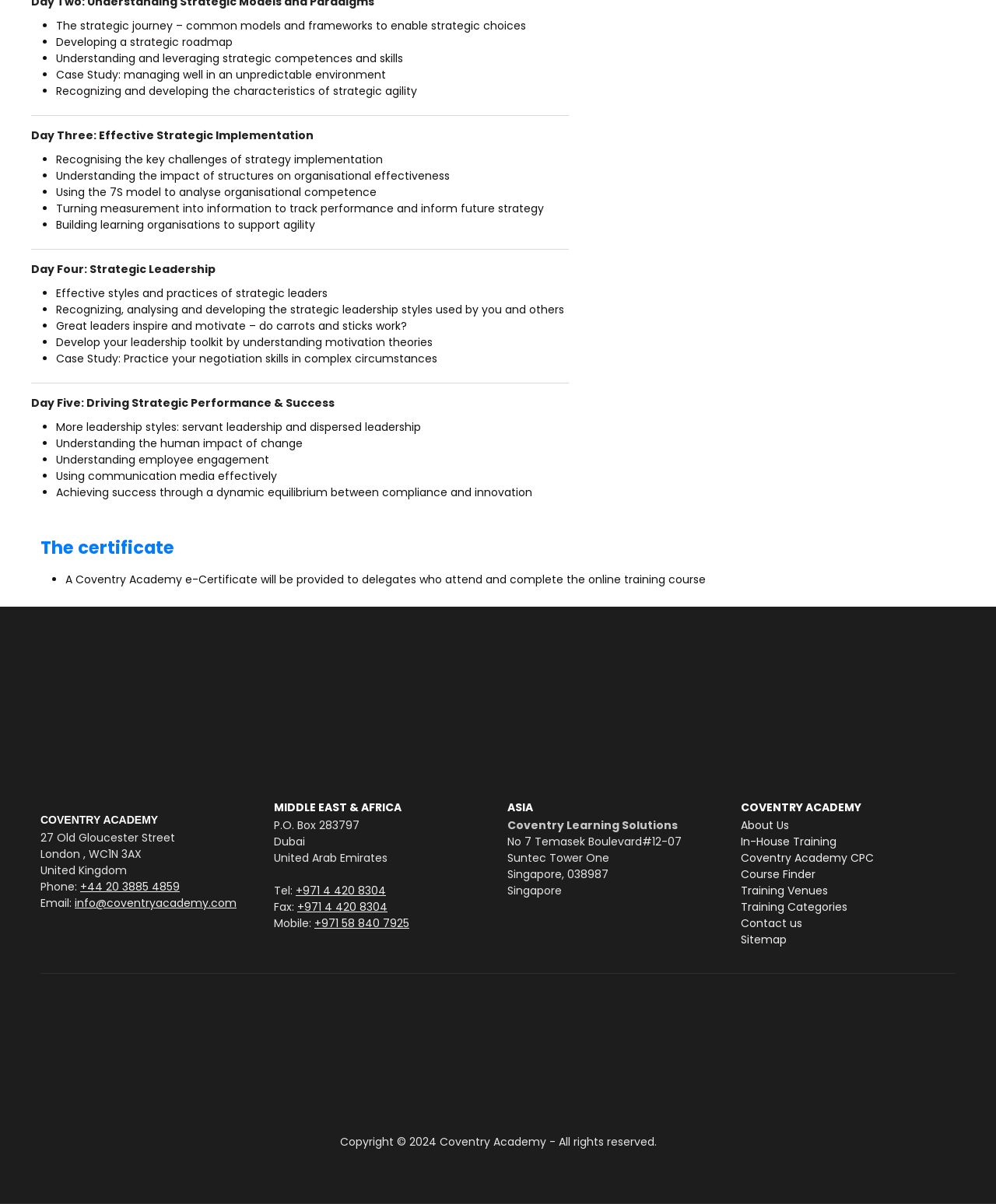Determine the bounding box coordinates of the element's region needed to click to follow the instruction: "Email Coventry Academy". Provide these coordinates as four float numbers between 0 and 1, formatted as [left, top, right, bottom].

[0.075, 0.744, 0.238, 0.757]